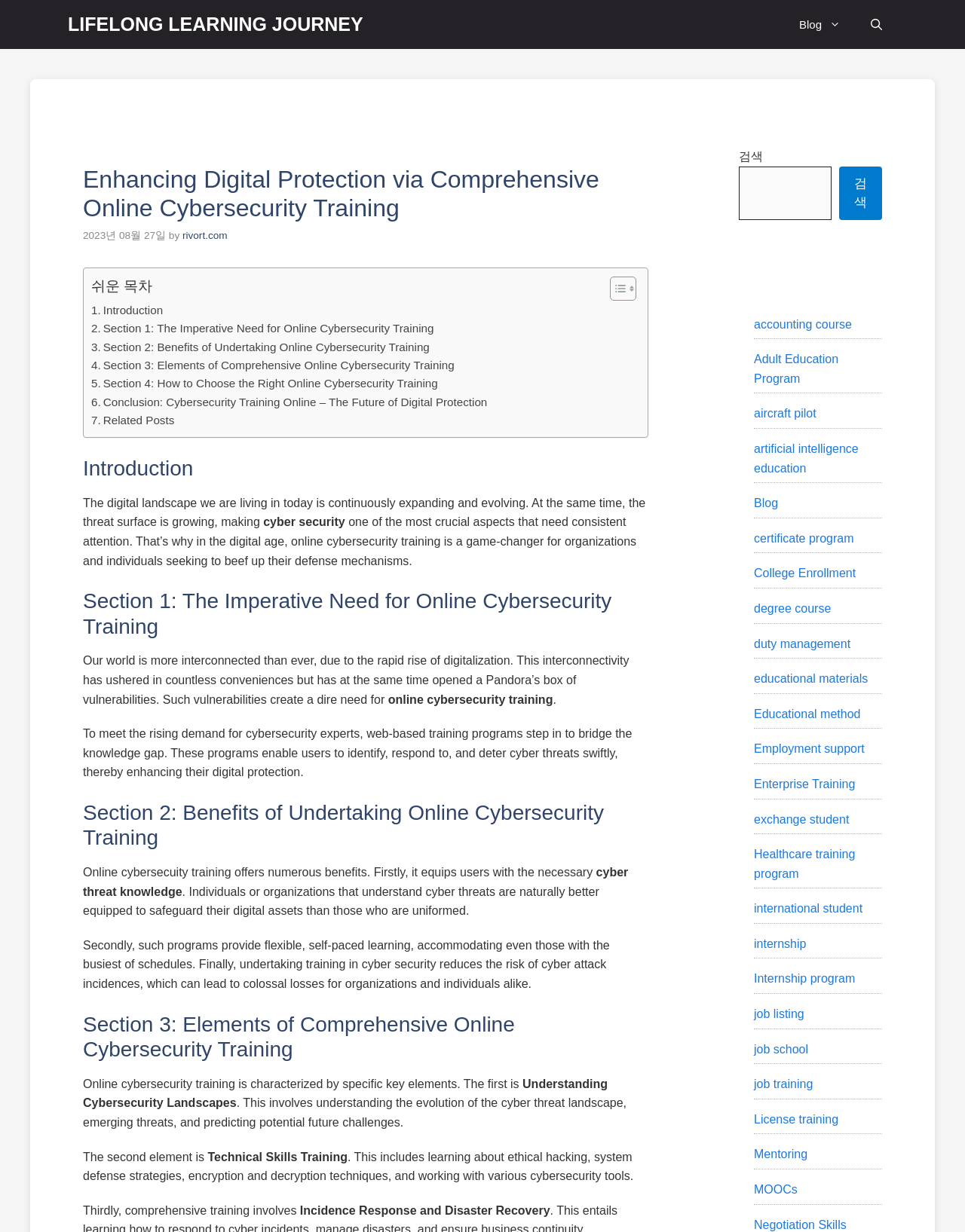Provide the bounding box coordinates of the area you need to click to execute the following instruction: "Read the 'Introduction' section".

[0.095, 0.245, 0.169, 0.259]